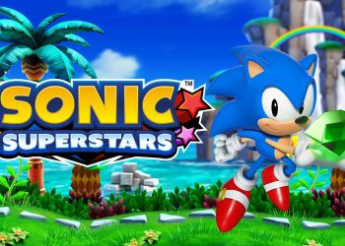Describe the image thoroughly.

The image features the iconic blue hedgehog, Sonic, from the beloved video game franchise. Sonic is depicted in a vibrant, lush environment, highlighting his speed and agility. He stands prominently in the foreground, holding a shimmering green gem, which symbolizes his quest and adventures. The background features a picturesque landscape with palm trees, a bright blue sky, and a rainbow arching over the horizon, adding a whimsical touch to the scene. The title "SONIC SUPERSTARS" is displayed boldly, capturing the essence of excitement and fun associated with this game, inviting fans to experience thrilling gameplay alongside their favorite characters in new adventures.